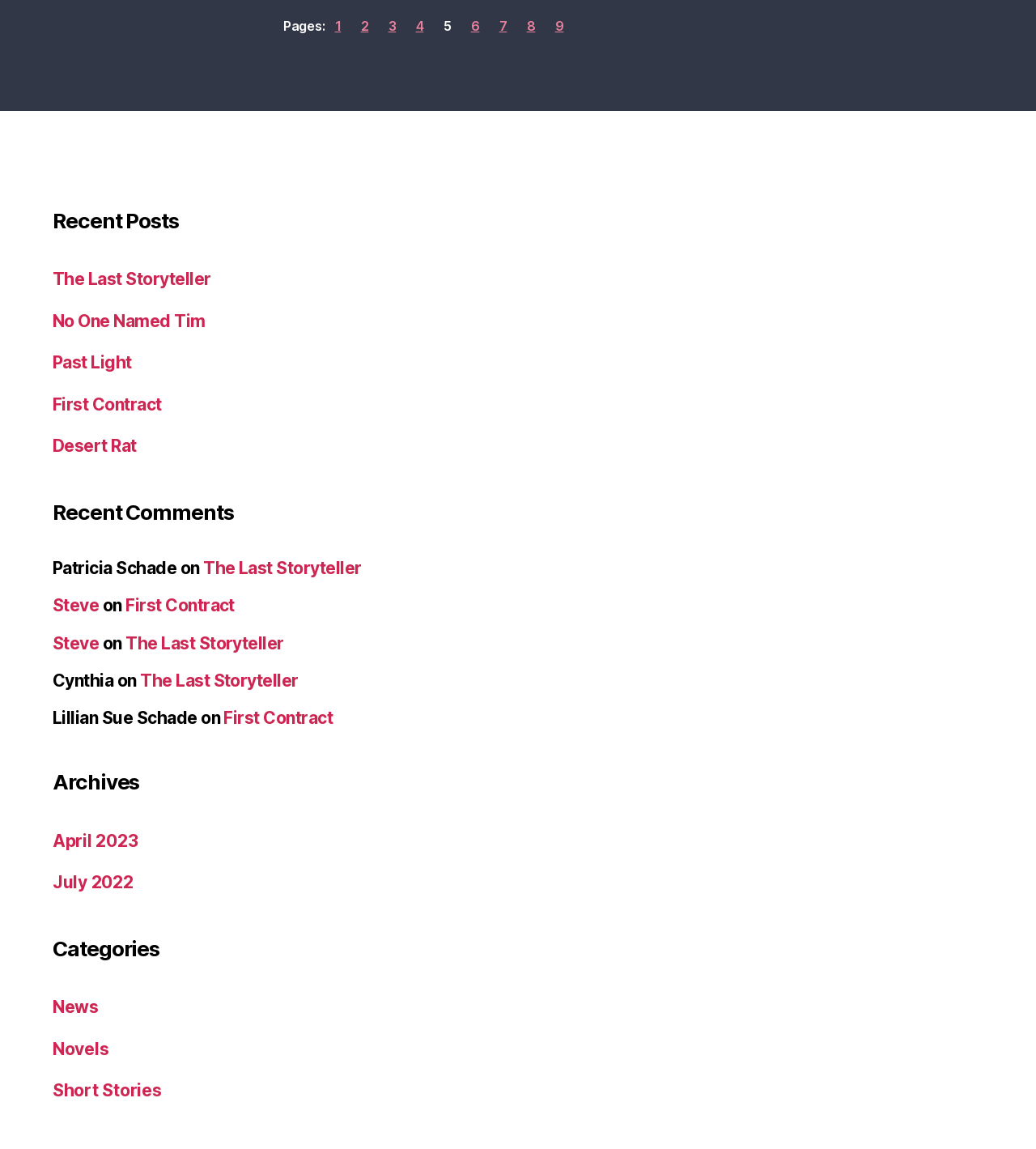Find the bounding box coordinates of the area to click in order to follow the instruction: "check comment from Patricia Schade".

[0.051, 0.524, 0.17, 0.541]